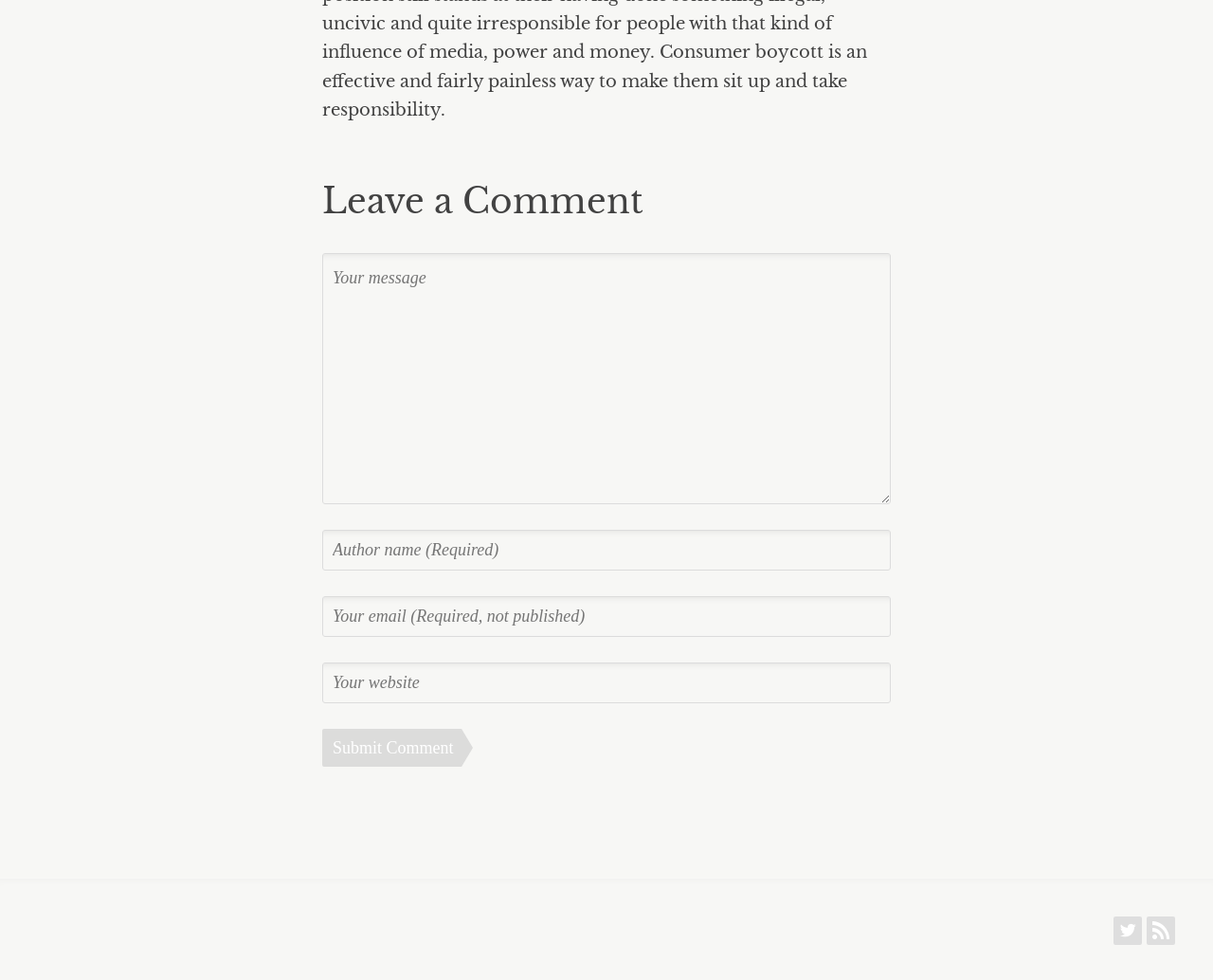Given the description of a UI element: "r", identify the bounding box coordinates of the matching element in the webpage screenshot.

[0.945, 0.935, 0.969, 0.964]